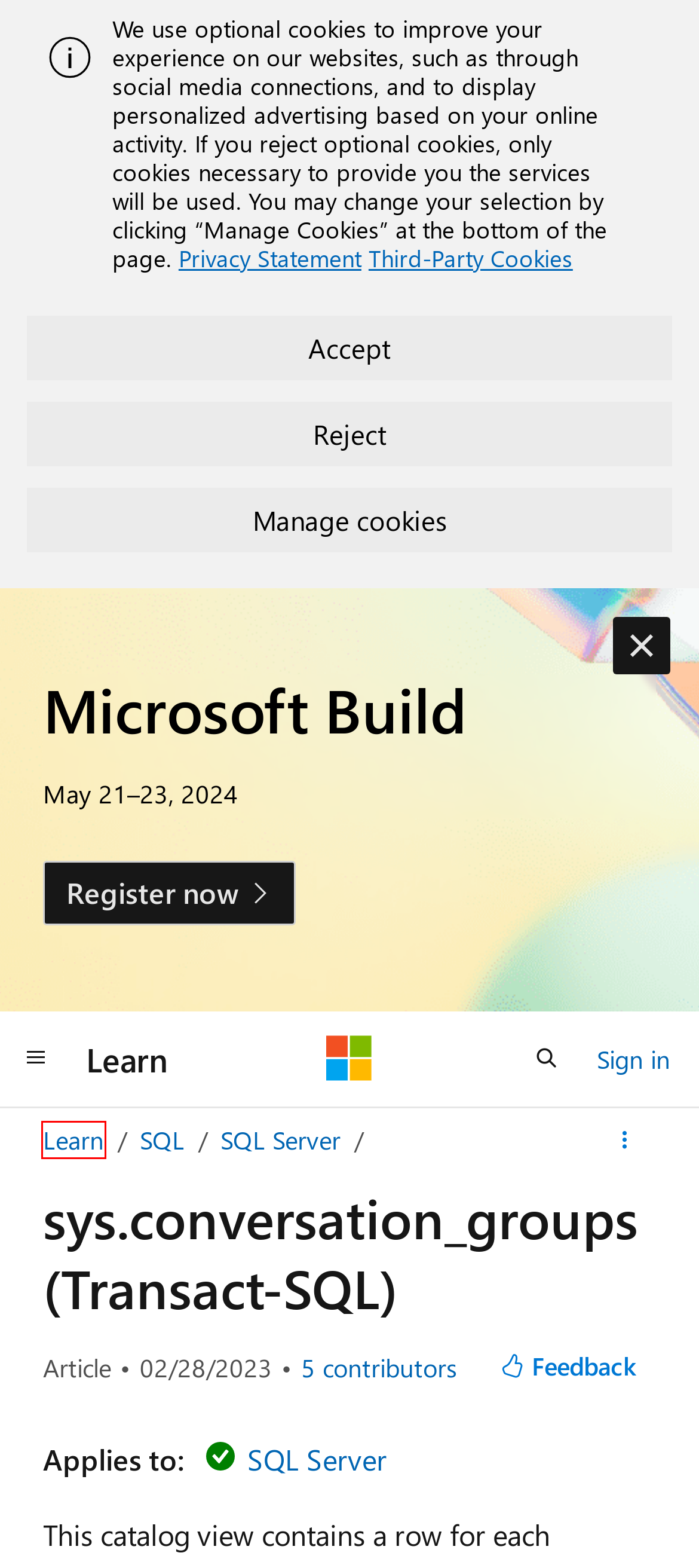Evaluate the webpage screenshot and identify the element within the red bounding box. Select the webpage description that best fits the new webpage after clicking the highlighted element. Here are the candidates:
A. Microsoft SQL documentation - SQL Server | Microsoft Learn
B. SQL Server docs navigation tips - SQL Server | Microsoft Learn
C. SQL Server technical documentation - SQL Server | Microsoft Learn
D. Trademark and Brand Guidelines | Microsoft Legal
E. Your request has been blocked. This could be
                        due to several reasons.
F. Microsoft Learn Blog - Microsoft Community Hub
G. Your home for Microsoft Build
H. Microsoft Learn: Build skills that open doors in your career

H